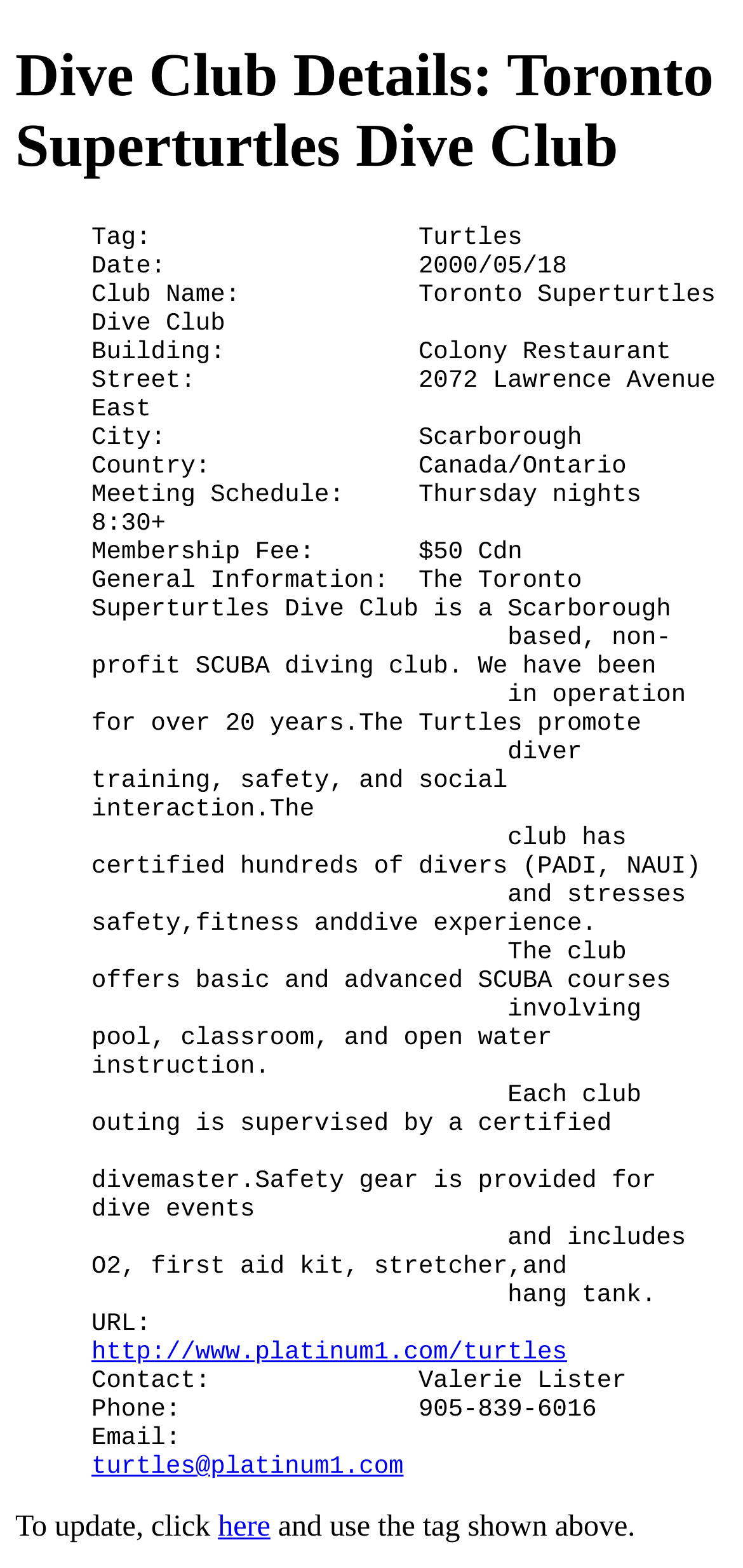Give a concise answer using only one word or phrase for this question:
What is the country where the dive club is located?

Canada/Ontario